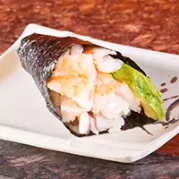Describe the image with as much detail as possible.

The image showcases a beautifully presented hand roll sushi, featuring a combination of tender shrimp and fresh avocado, all elegantly wrapped in crisp seaweed. The sushi is artfully arranged on a simple white plate, contrasting nicely against the textured, earthy tones of the background. This dish is part of the hand rolls selection, which highlights the freshness and quality of ingredients available at Ijji Sushi Reno. Known for offering a delightful dining experience, Ijji Sushi blends flavorful dishes with exceptional hospitality, making it a treasured spot for sushi lovers in the Reno-Sparks area.